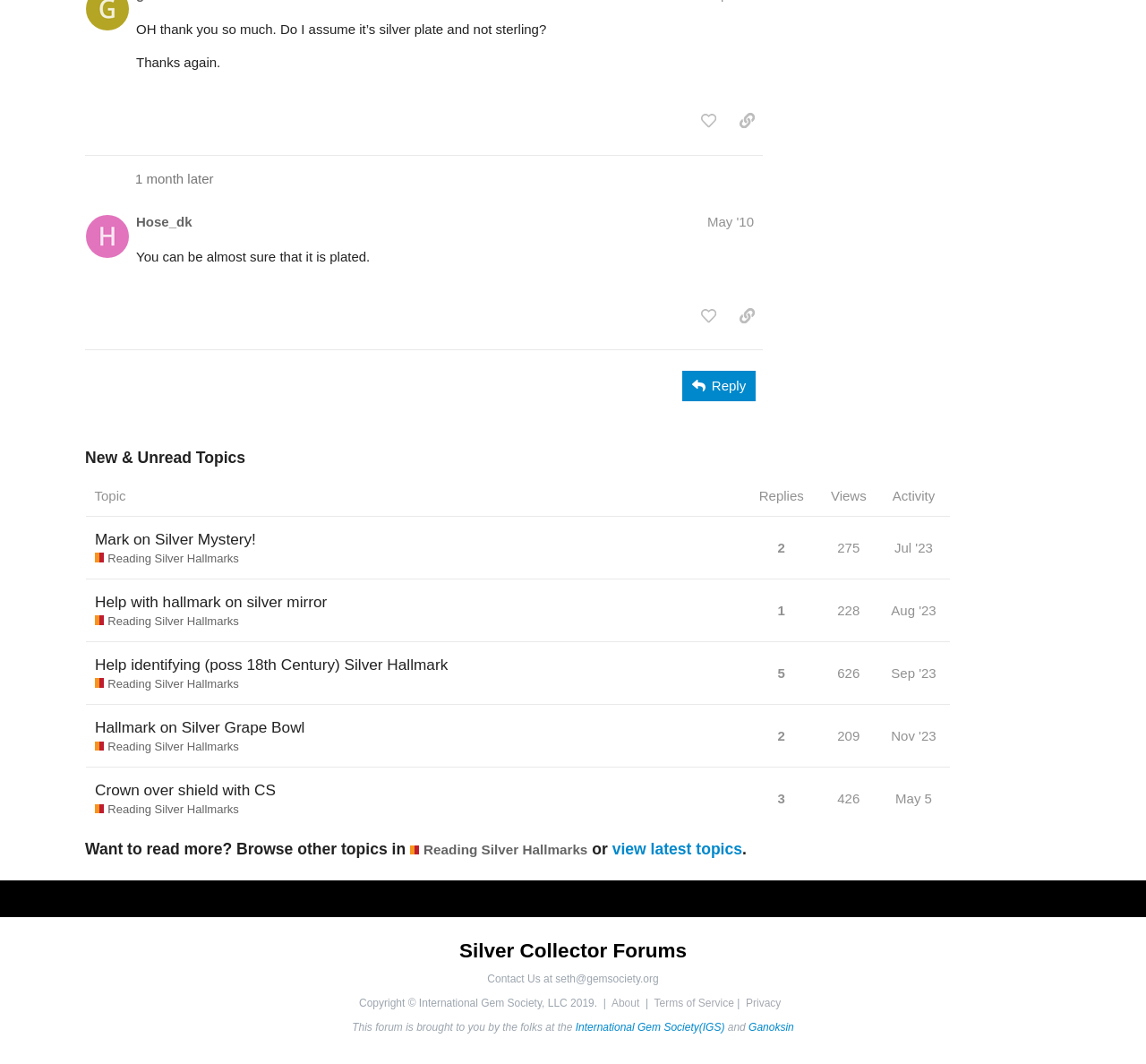What is the purpose of the 'Reply' button?
Based on the image, provide a one-word or brief-phrase response.

To reply to a post